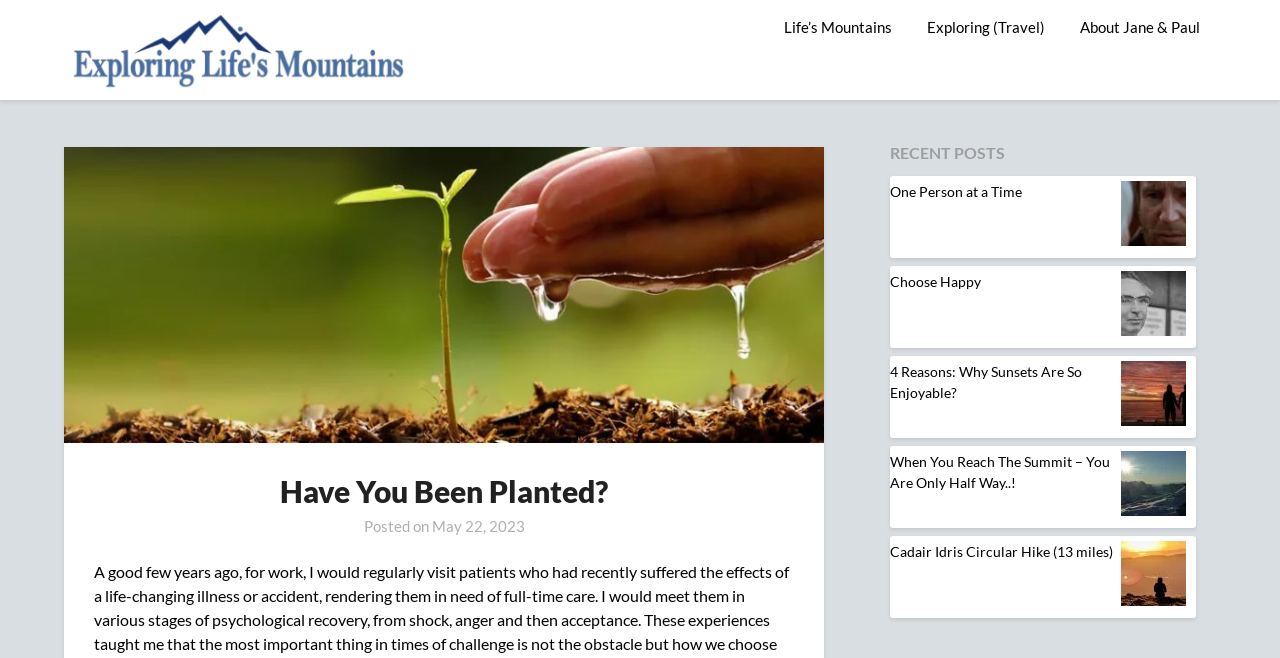Determine the bounding box coordinates of the clickable region to execute the instruction: "View the 'One Person at a Time' post". The coordinates should be four float numbers between 0 and 1, denoted as [left, top, right, bottom].

[0.696, 0.277, 0.799, 0.303]